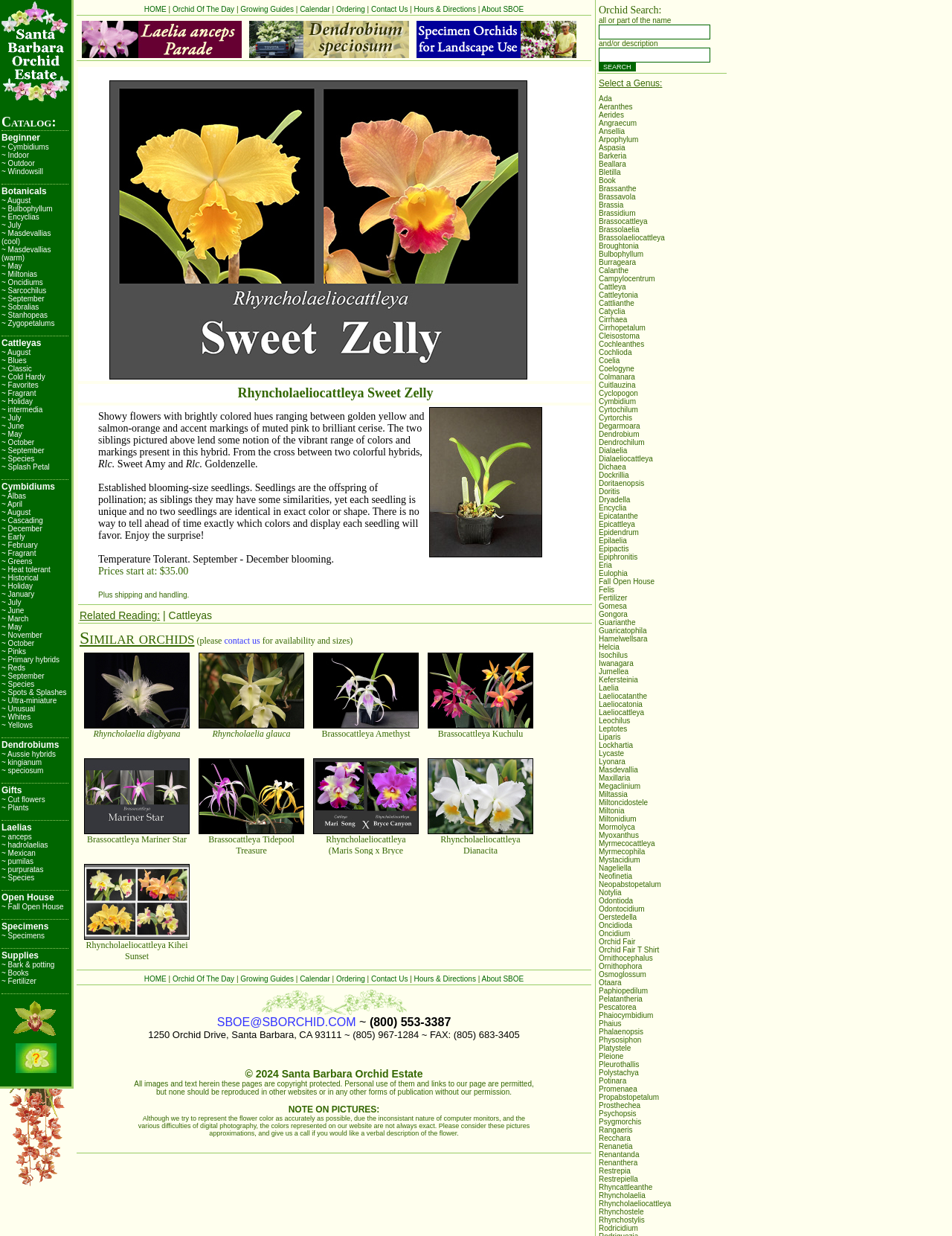Identify and provide the bounding box for the element described by: "Propabstopetalum".

[0.629, 0.881, 0.692, 0.892]